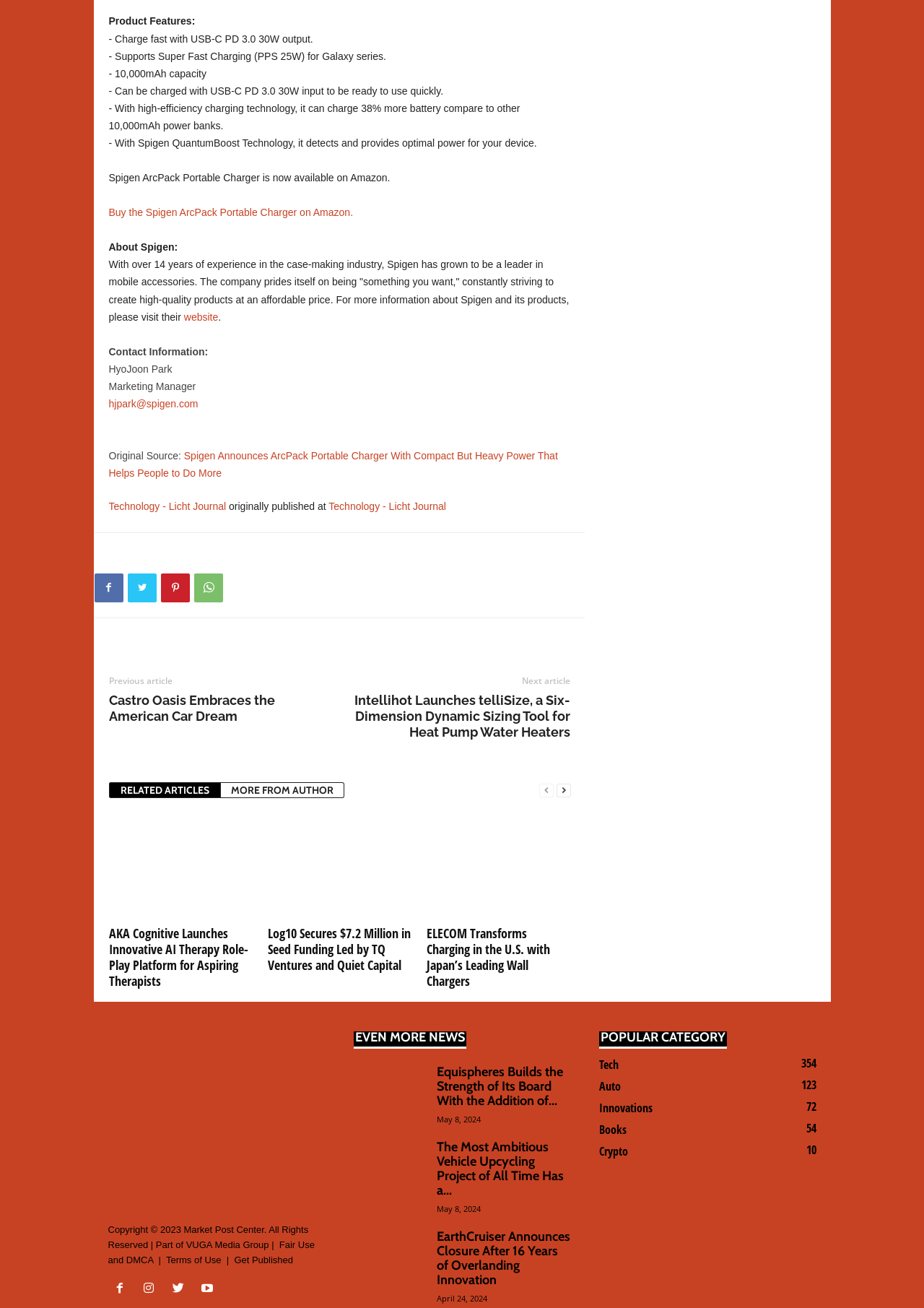What is the name of the company that led the seed funding for Log10?
Based on the visual, give a brief answer using one word or a short phrase.

TQ Ventures